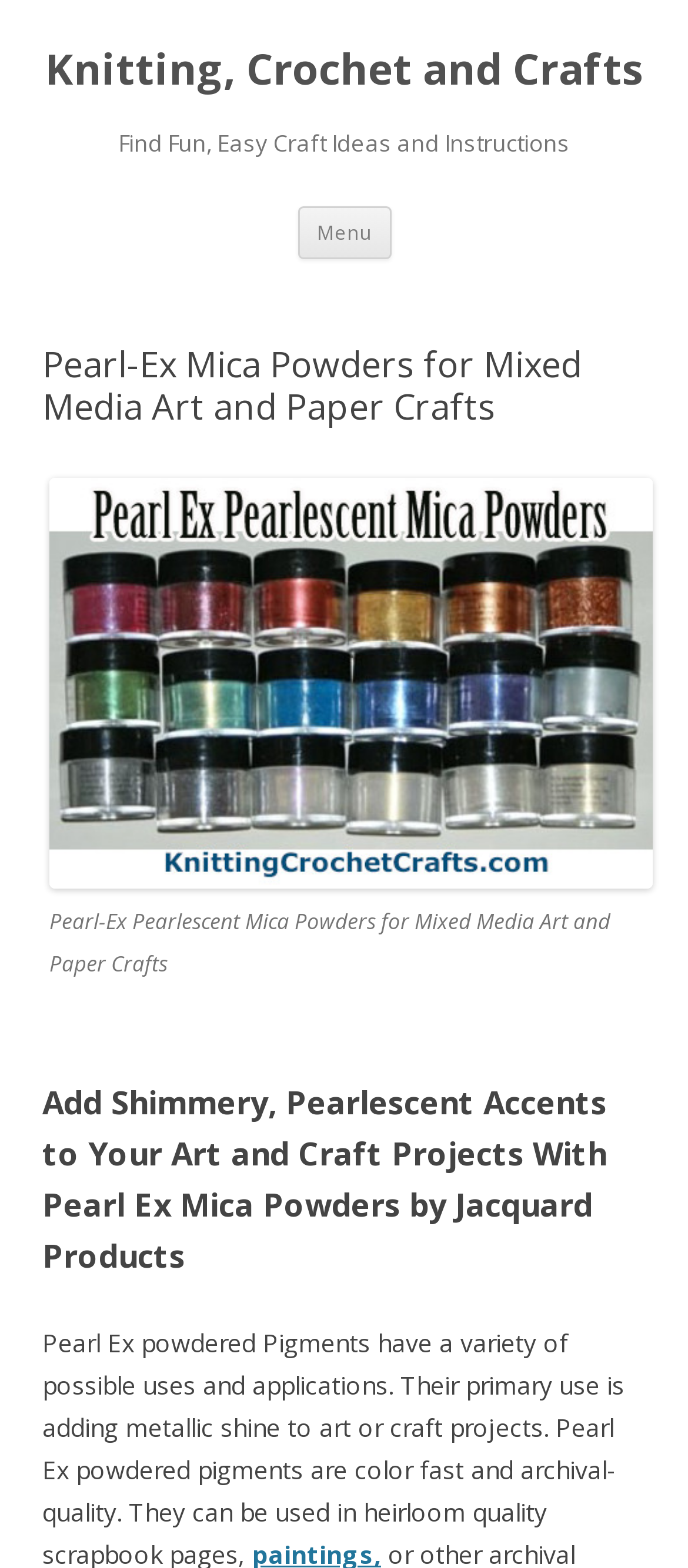Given the element description Menu, predict the bounding box coordinates for the UI element in the webpage screenshot. The format should be (top-left x, top-left y, bottom-right x, bottom-right y), and the values should be between 0 and 1.

[0.432, 0.131, 0.568, 0.165]